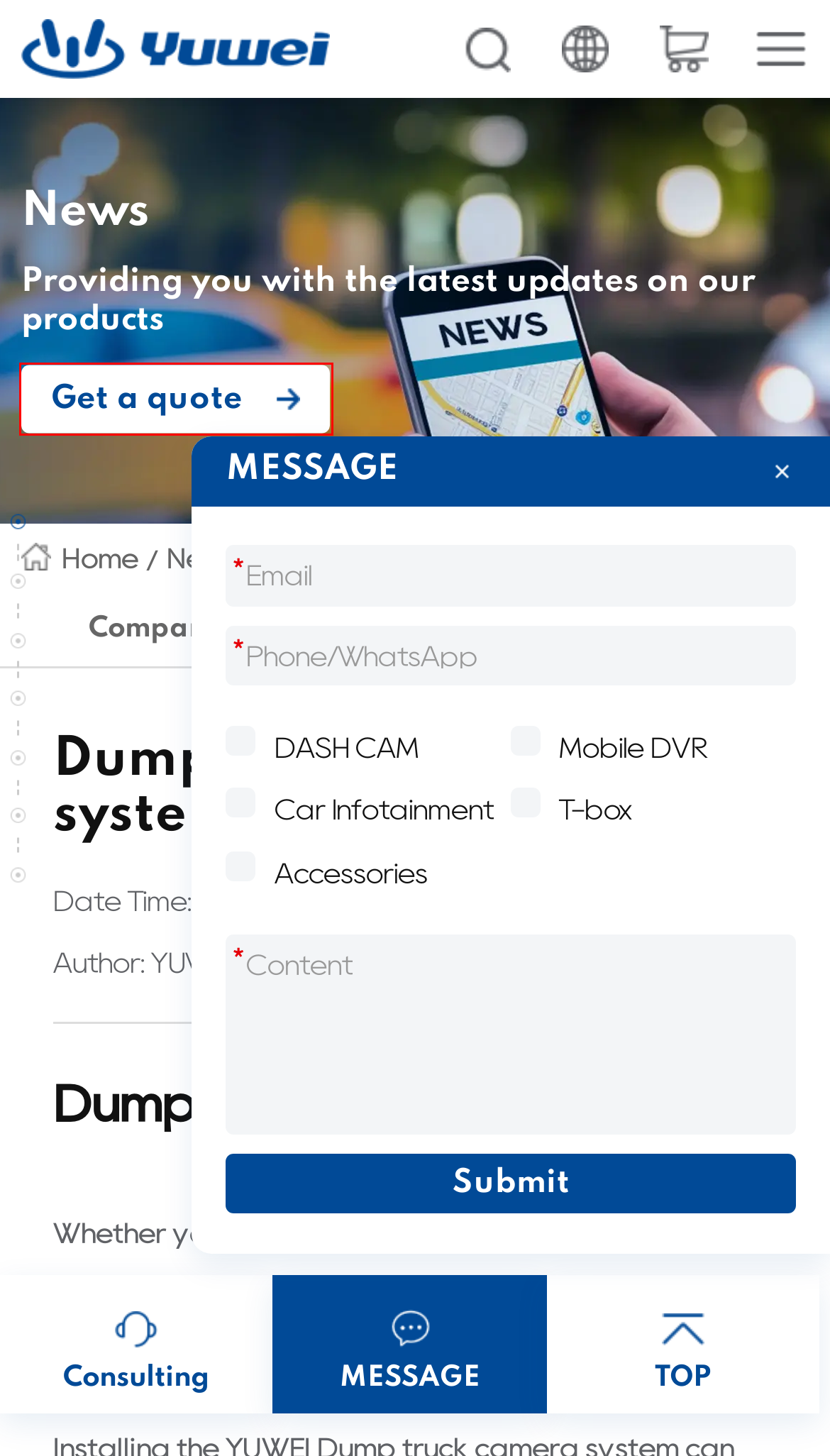Observe the provided screenshot of a webpage that has a red rectangle bounding box. Determine the webpage description that best matches the new webpage after clicking the element inside the red bounding box. Here are the candidates:
A. IP Cameras – VIKYLIN – IP Security Camera
B. Contact Dash cam Store China Yuwei Email, Phone and Address
C. ISO 10993 Medical Device Biocompatibility Testing | JJR LAB_JJR LAB
D. Fleet Dash Cam with GPS | Mobile DVR | Manufacturer Yuwei
E. Bus Fleet GPS tracking management system | Yuwei Dash Cam
F. نظام كاميرا الحافلة المدرسية | إدارة تتبع نظام تحديد المواقع Yuwei
G. ADAS HD Dash Camera System for Car|China manufacturer Yuwei
H. Endosc - Endoscope Camera Supplier - Visual Products

B